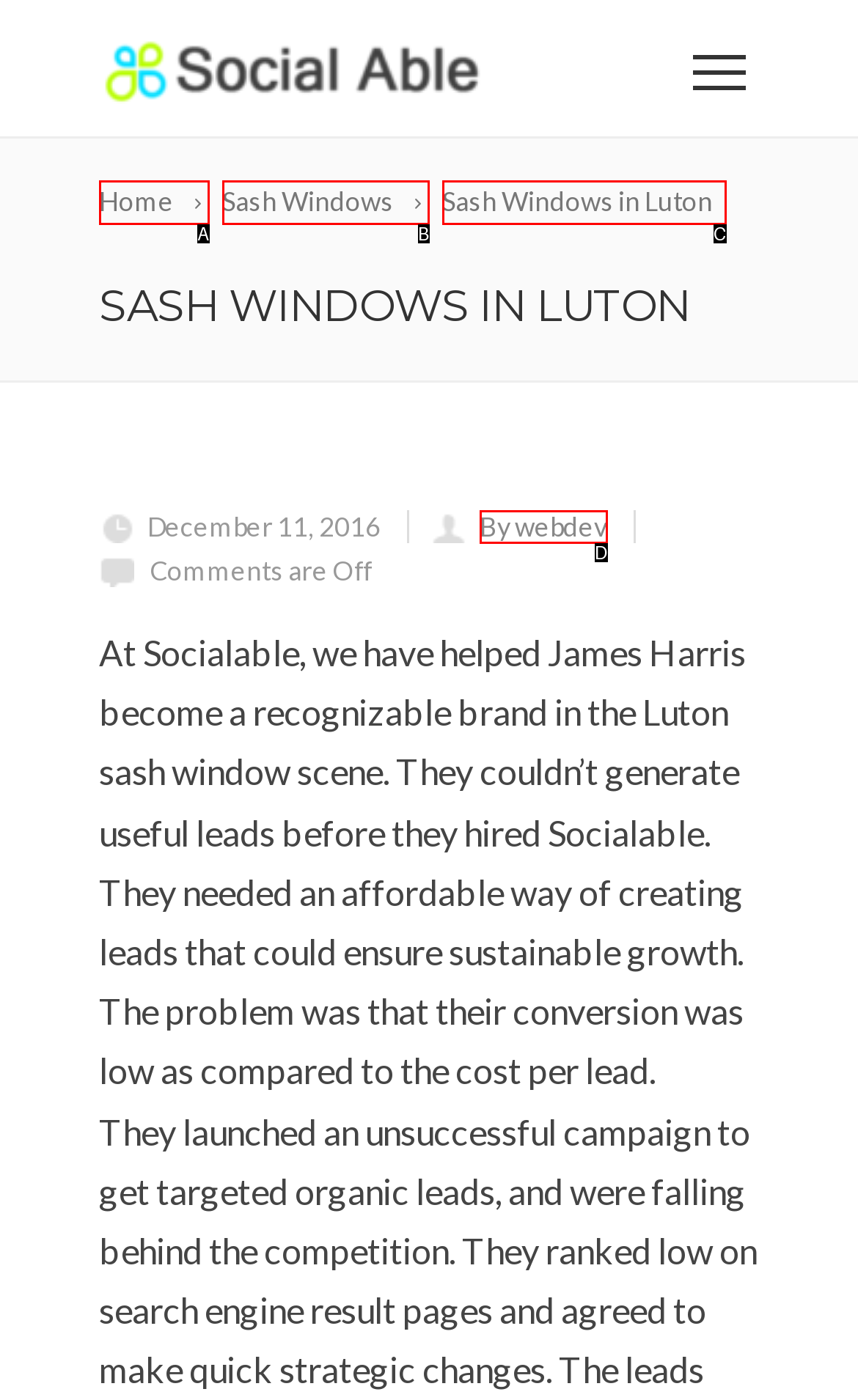Identify the letter that best matches this UI element description: Sash Windows
Answer with the letter from the given options.

B